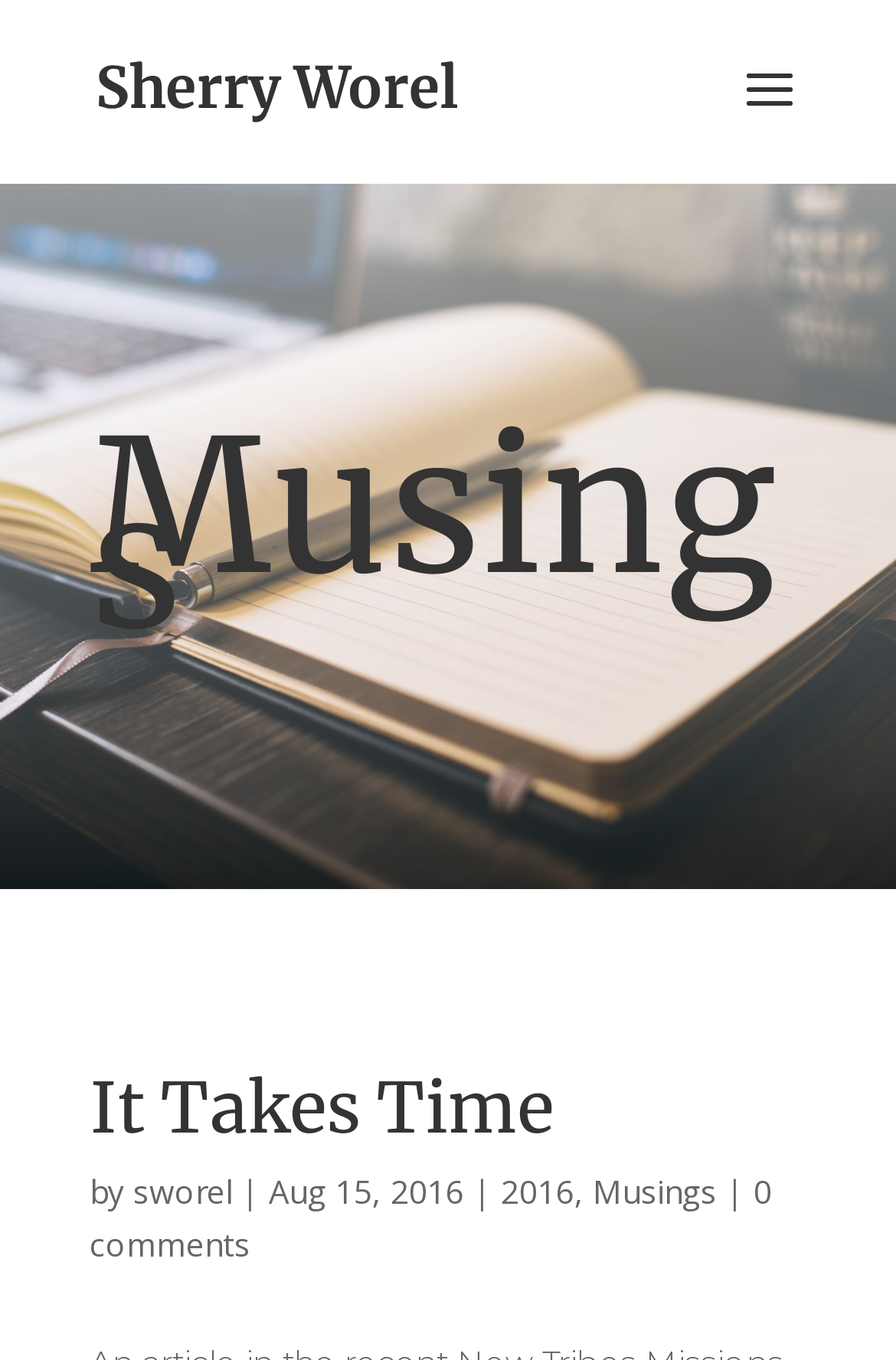Extract the main headline from the webpage and generate its text.

It Takes Time